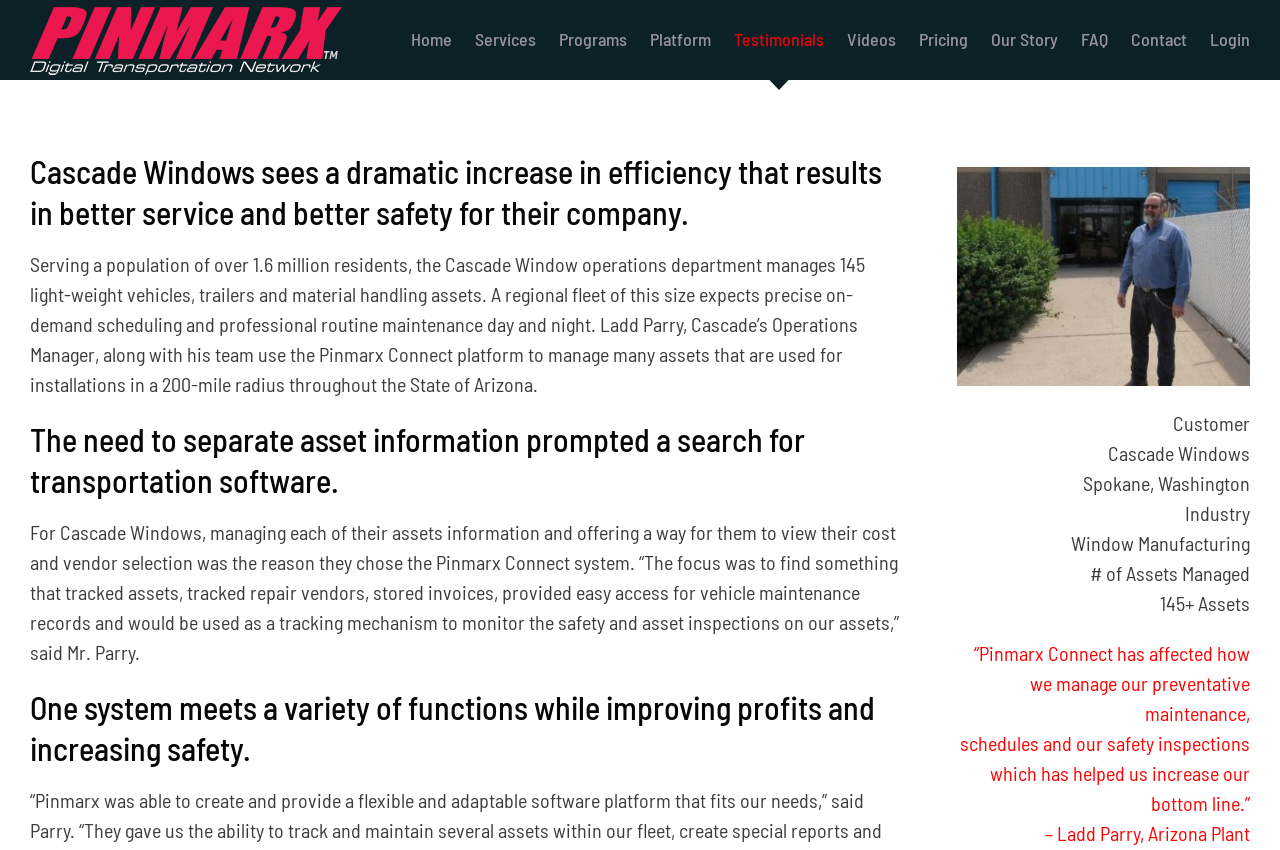Identify the bounding box for the UI element described as: "Our Story". Ensure the coordinates are four float numbers between 0 and 1, formatted as [left, top, right, bottom].

[0.774, 0.0, 0.827, 0.092]